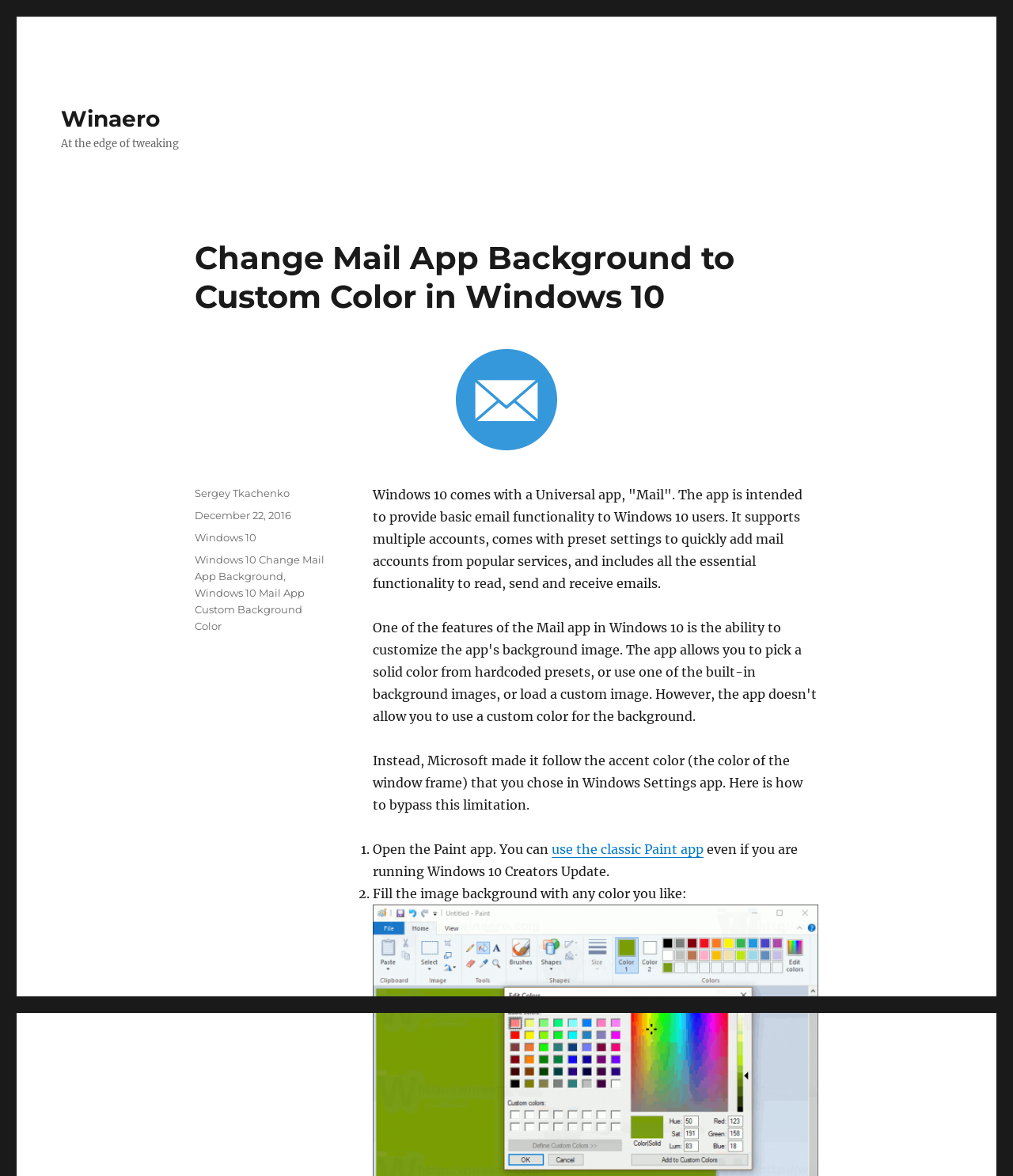Extract the top-level heading from the webpage and provide its text.

Change Mail App Background to Custom Color in Windows 10